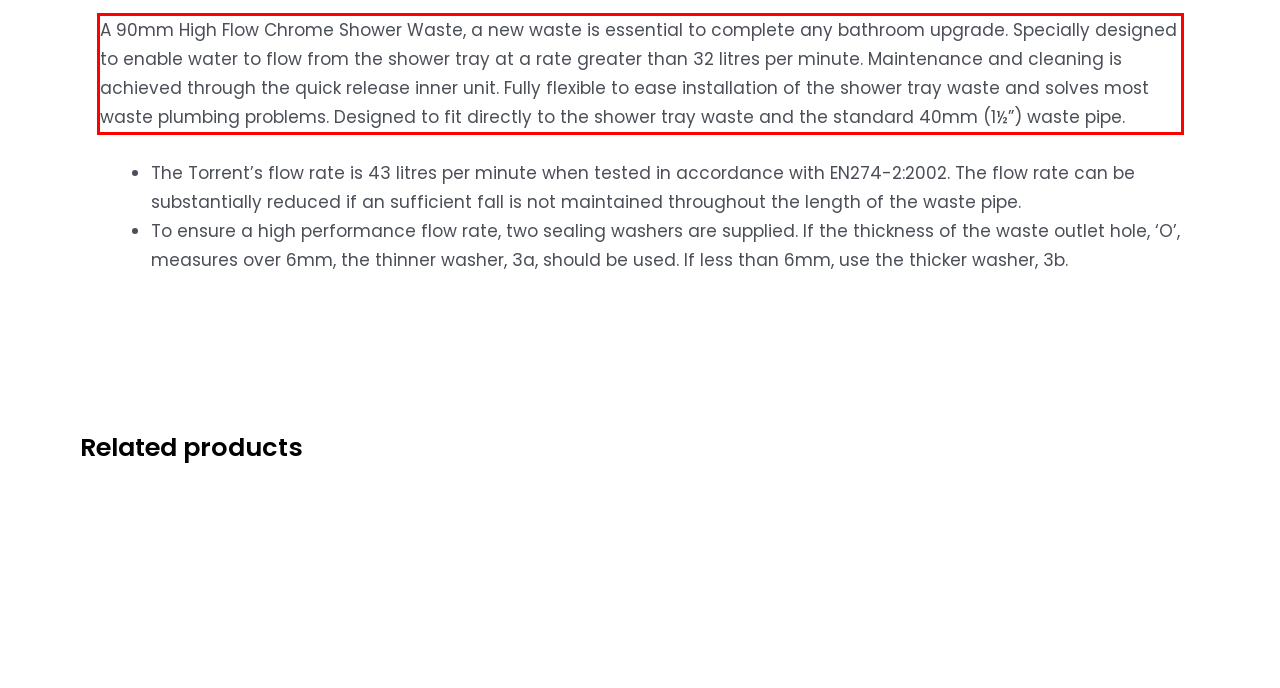You have a screenshot of a webpage with a red bounding box. Use OCR to generate the text contained within this red rectangle.

A 90mm High Flow Chrome Shower Waste, a new waste is essential to complete any bathroom upgrade. Specially designed to enable water to flow from the shower tray at a rate greater than 32 litres per minute. Maintenance and cleaning is achieved through the quick release inner unit. Fully flexible to ease installation of the shower tray waste and solves most waste plumbing problems. Designed to fit directly to the shower tray waste and the standard 40mm (1½”) waste pipe.